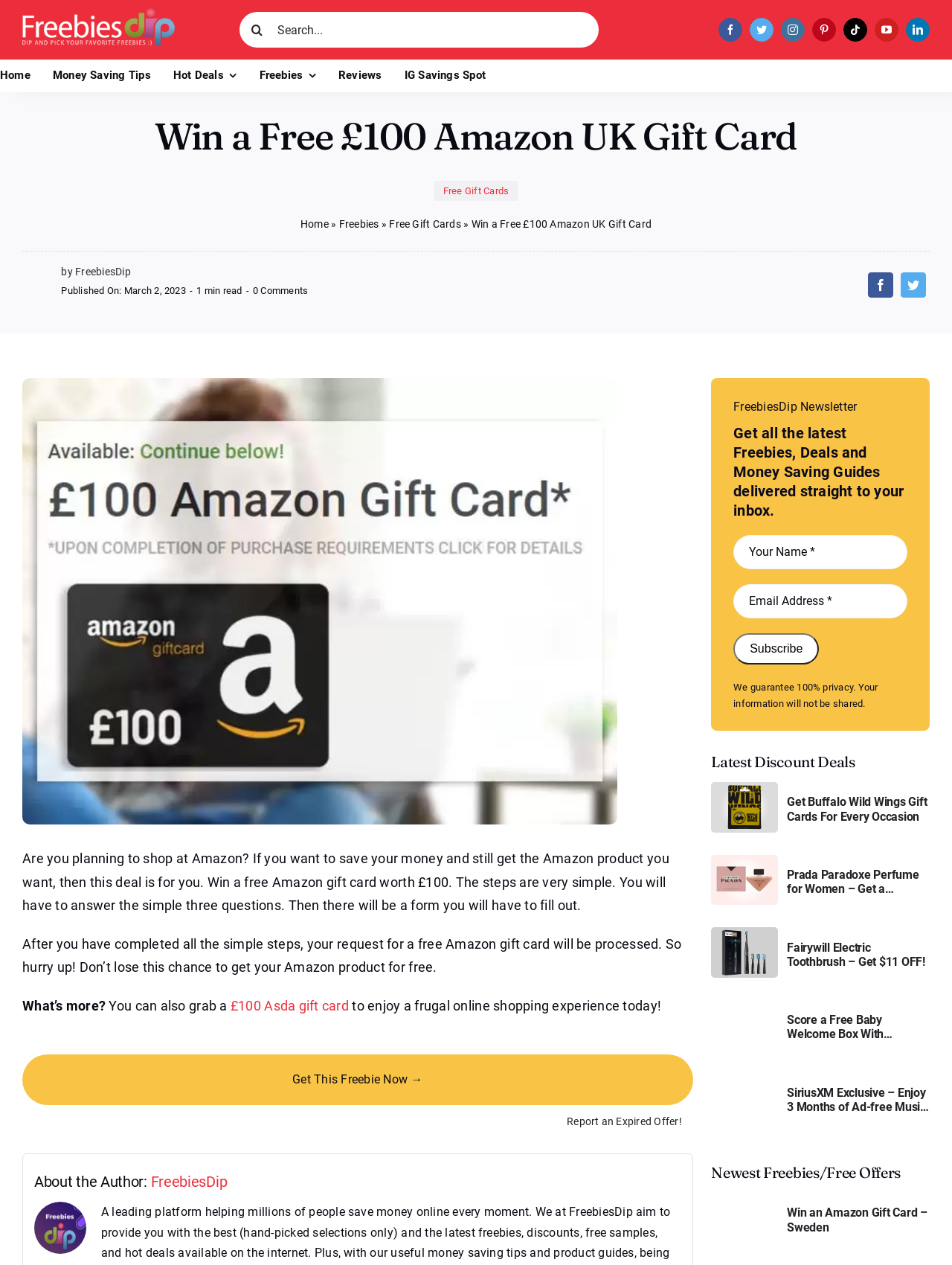How many questions do you need to answer to win the gift card?
Please answer the question with a detailed response using the information from the screenshot.

The answer can be inferred from the paragraph 'The steps are very simple. You will have to answer the simple three questions.'